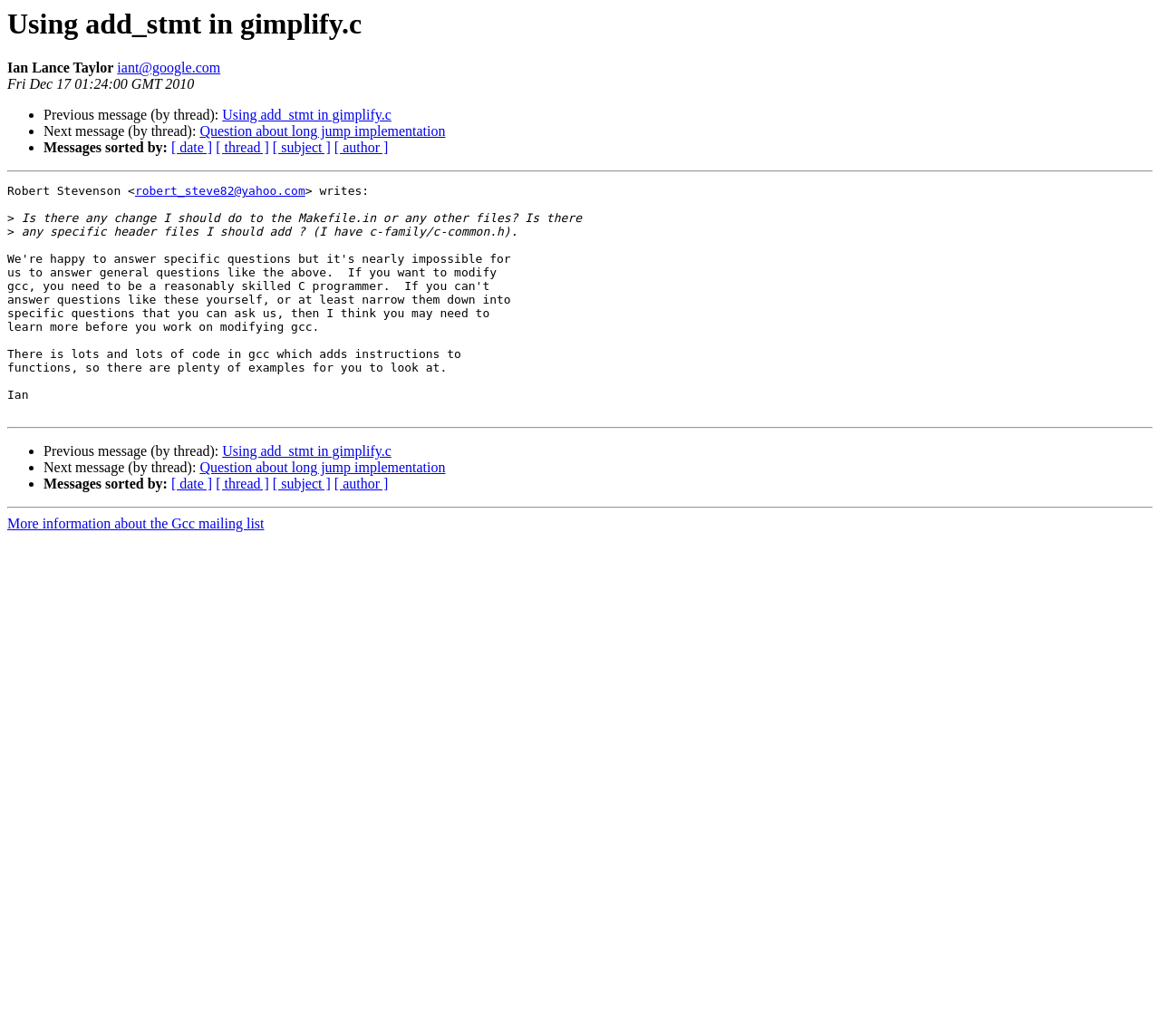Based on the provided description, "Question about long jump implementation", find the bounding box of the corresponding UI element in the screenshot.

[0.172, 0.444, 0.384, 0.459]